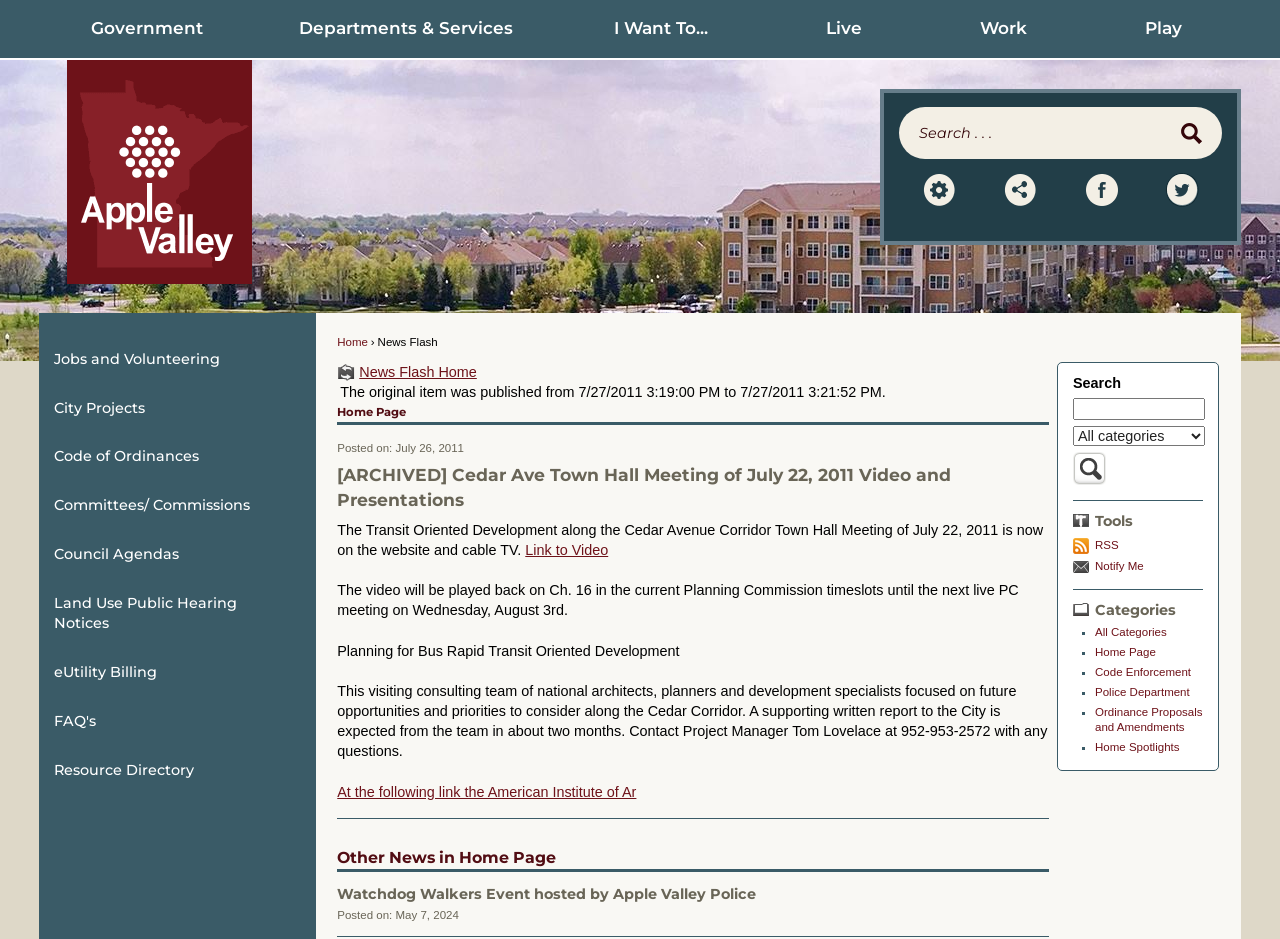Please determine the bounding box coordinates of the element's region to click for the following instruction: "View City Projects".

[0.031, 0.408, 0.247, 0.46]